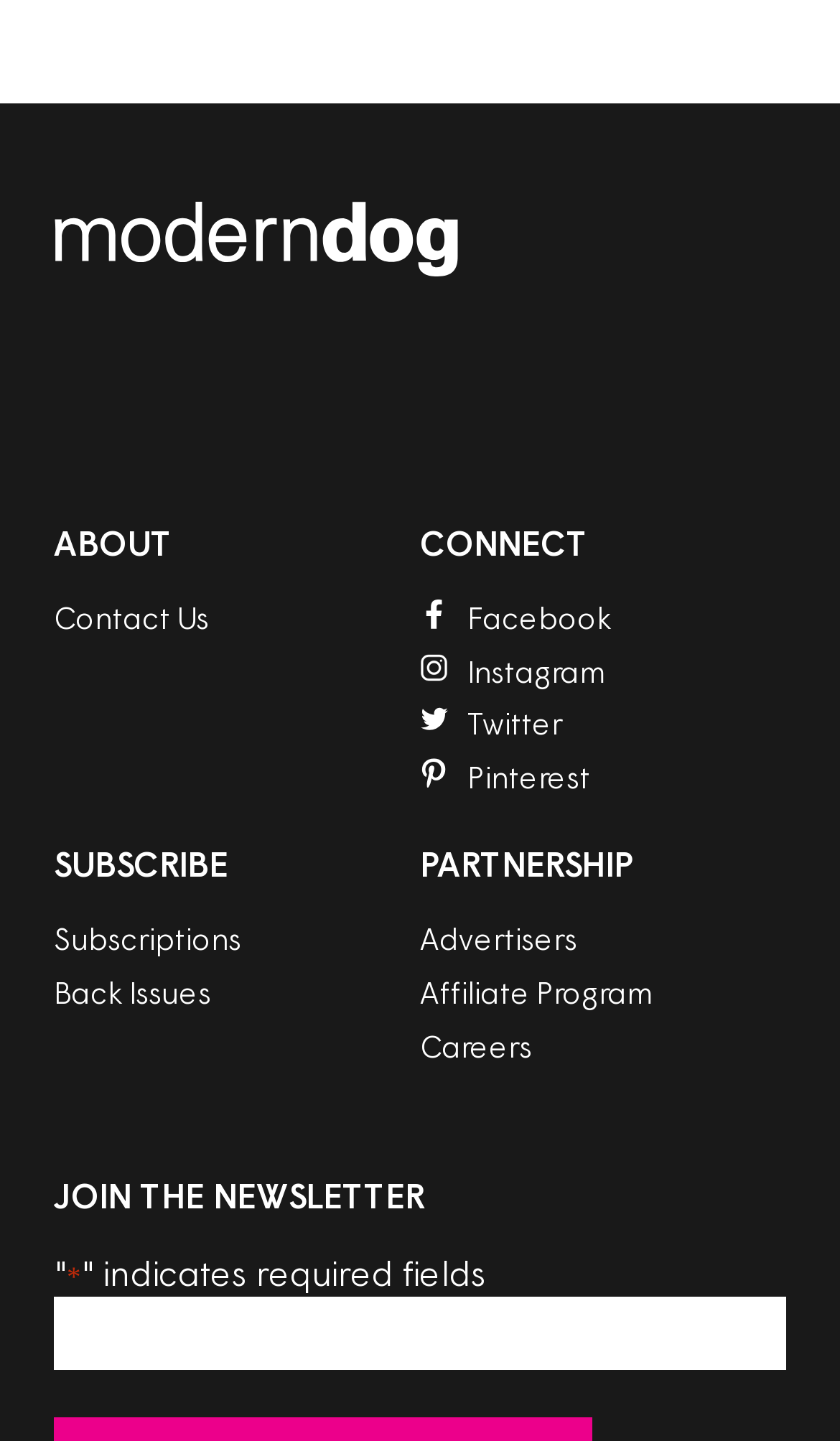What is the heading above the 'Contact Us' link?
Using the screenshot, give a one-word or short phrase answer.

ABOUT